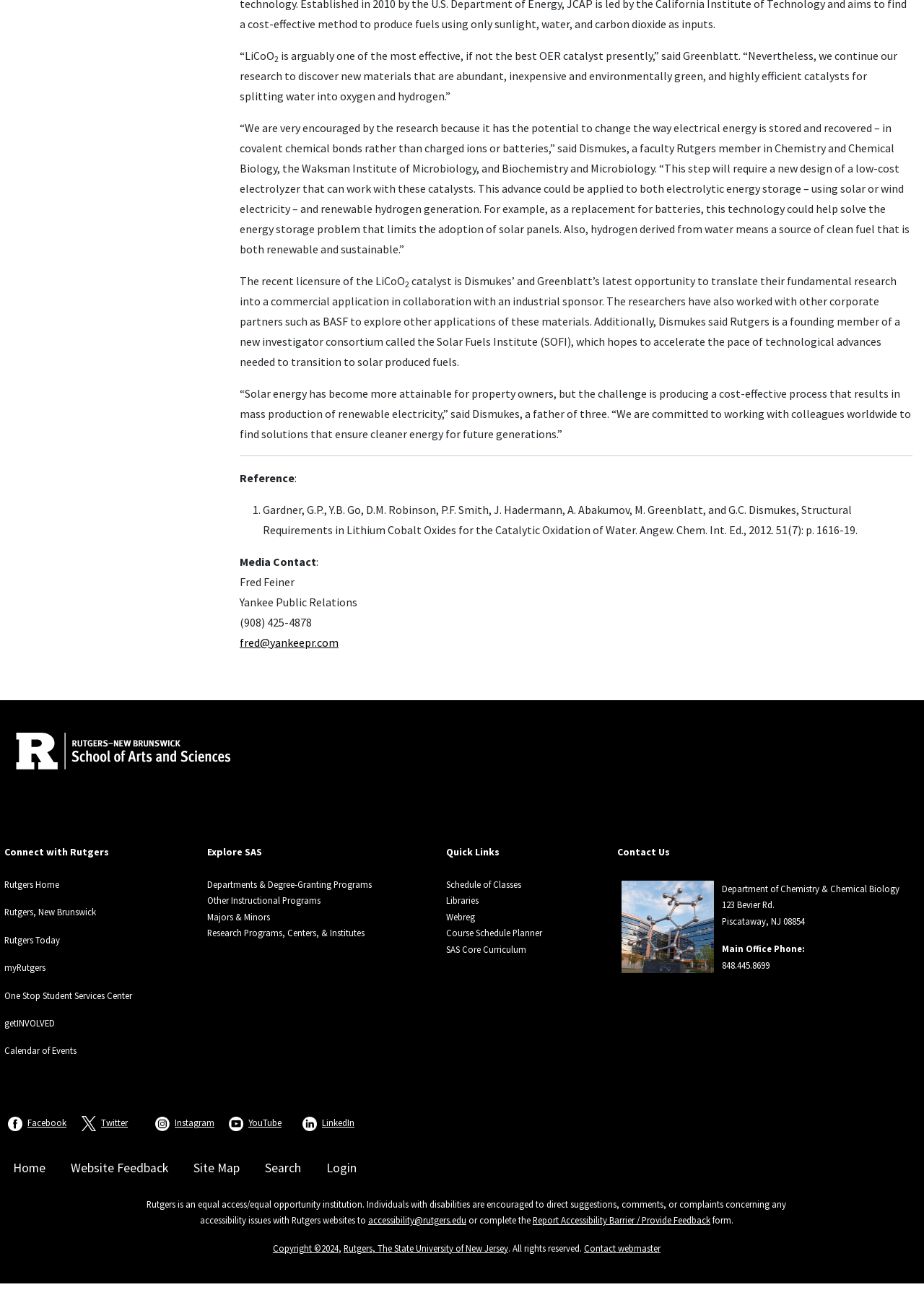Find the bounding box coordinates of the element's region that should be clicked in order to follow the given instruction: "Visit the 'Department of Chemistry & Chemical Biology' webpage". The coordinates should consist of four float numbers between 0 and 1, i.e., [left, top, right, bottom].

[0.672, 0.71, 0.773, 0.719]